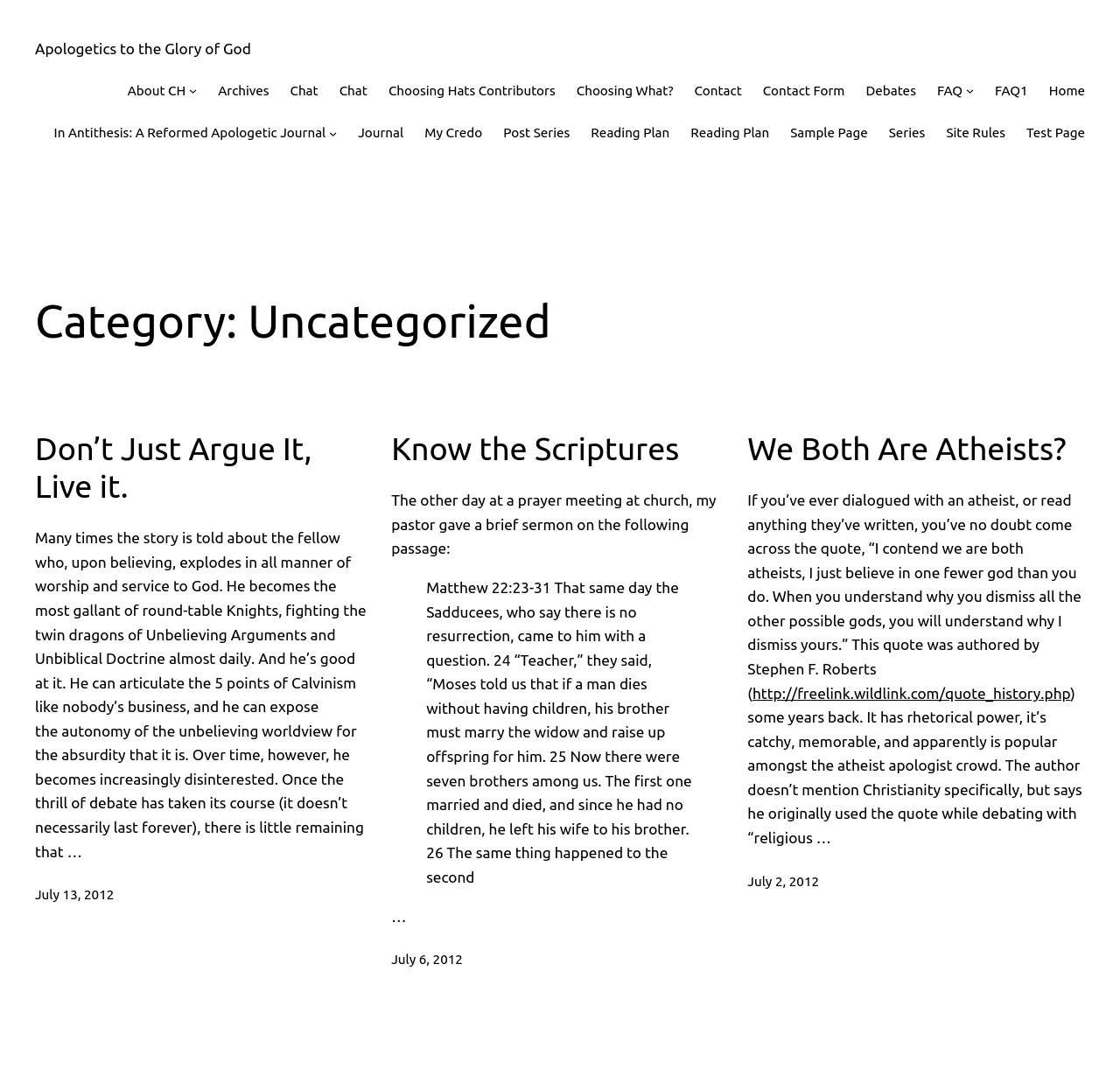Find the bounding box coordinates for the UI element whose description is: "Accessibility Policy". The coordinates should be four float numbers between 0 and 1, in the format [left, top, right, bottom].

None